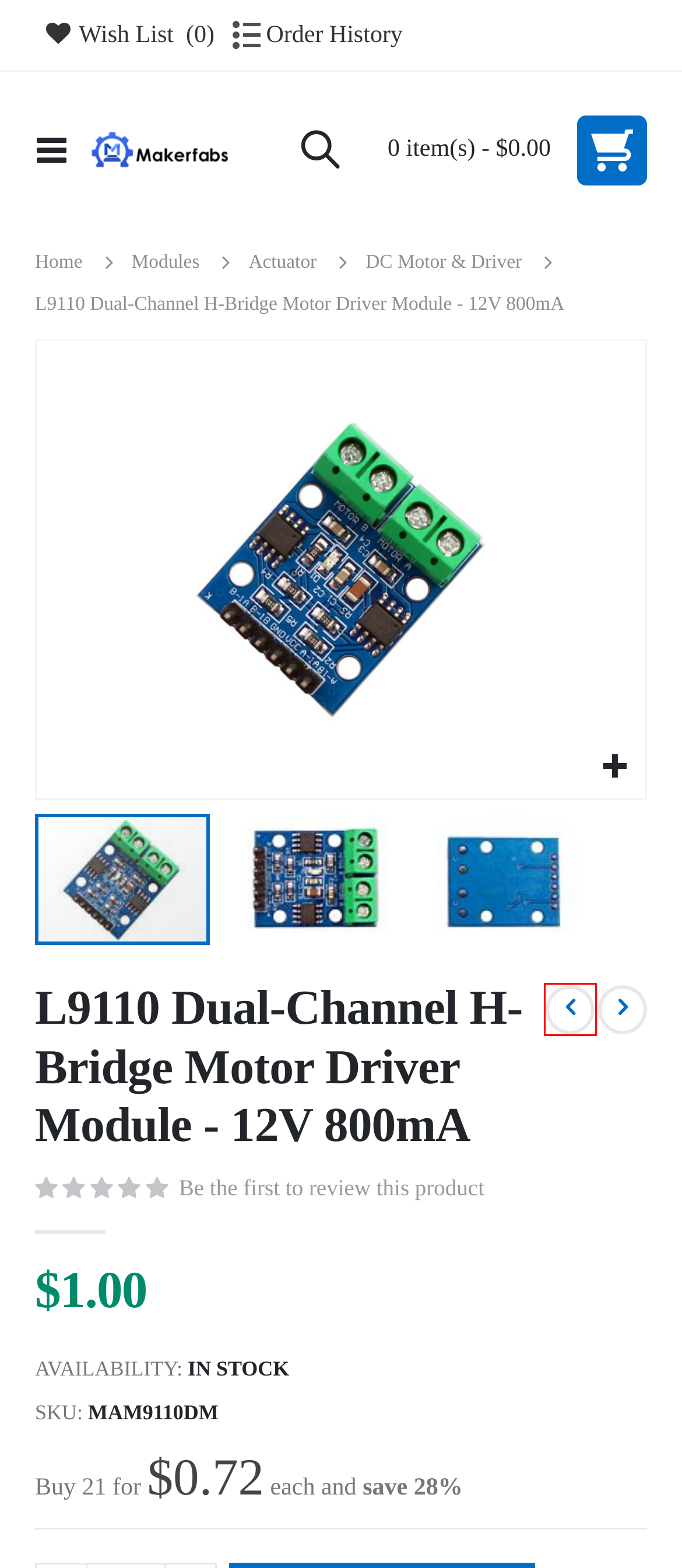Look at the screenshot of a webpage that includes a red bounding box around a UI element. Select the most appropriate webpage description that matches the page seen after clicking the highlighted element. Here are the candidates:
A. DC Motor & Driver - Actuator - Modules
B. Modules
C. Service
D. Makerfabs,Turnkey PCB Assembly Solution Provider
E. ULN2003 Stepper Motor Driver | Makerfabs Electronics
F. Actuator - Modules
G. Shopping Cart
H. N20 DC Gear Motor | Makerfabs

H